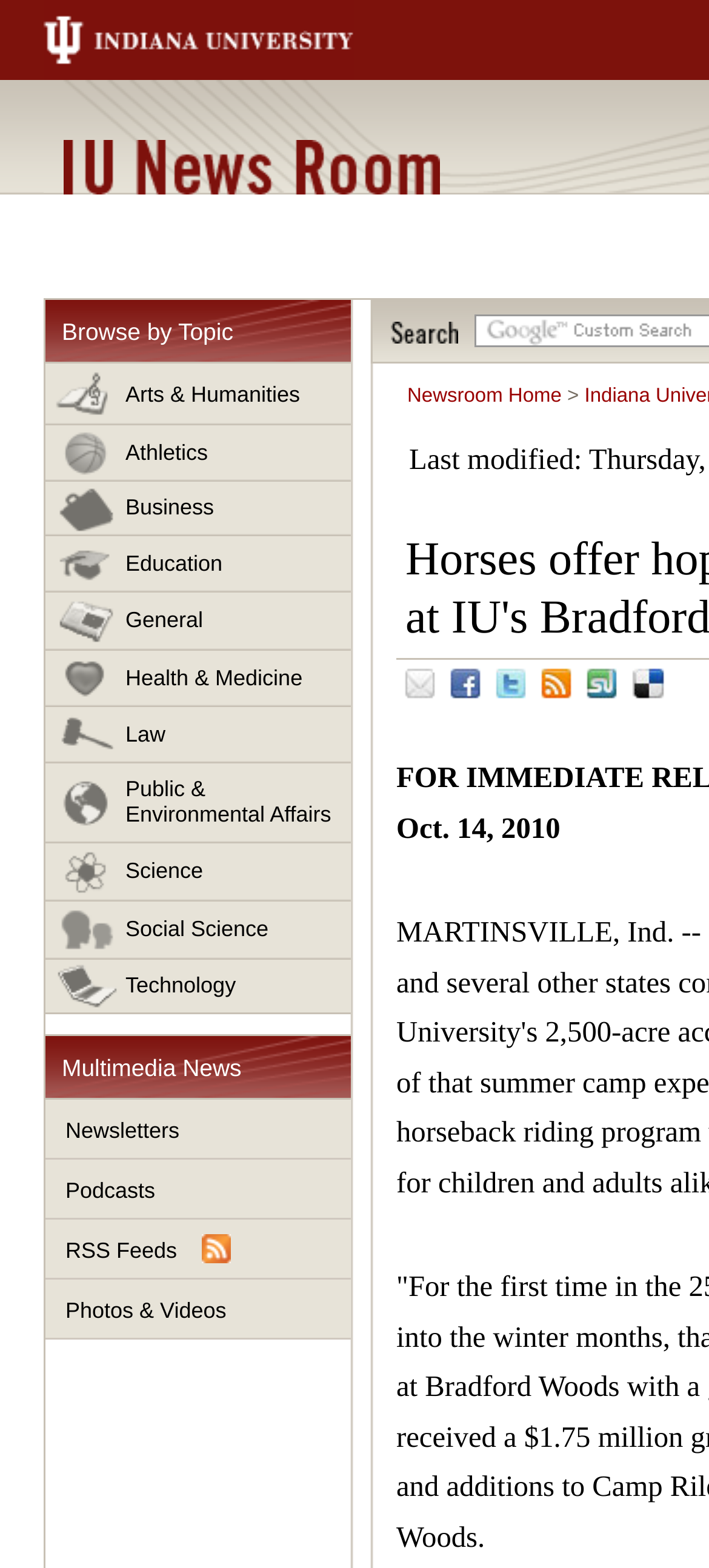Extract the bounding box coordinates for the described element: "Science". The coordinates should be represented as four float numbers between 0 and 1: [left, top, right, bottom].

[0.064, 0.538, 0.495, 0.575]